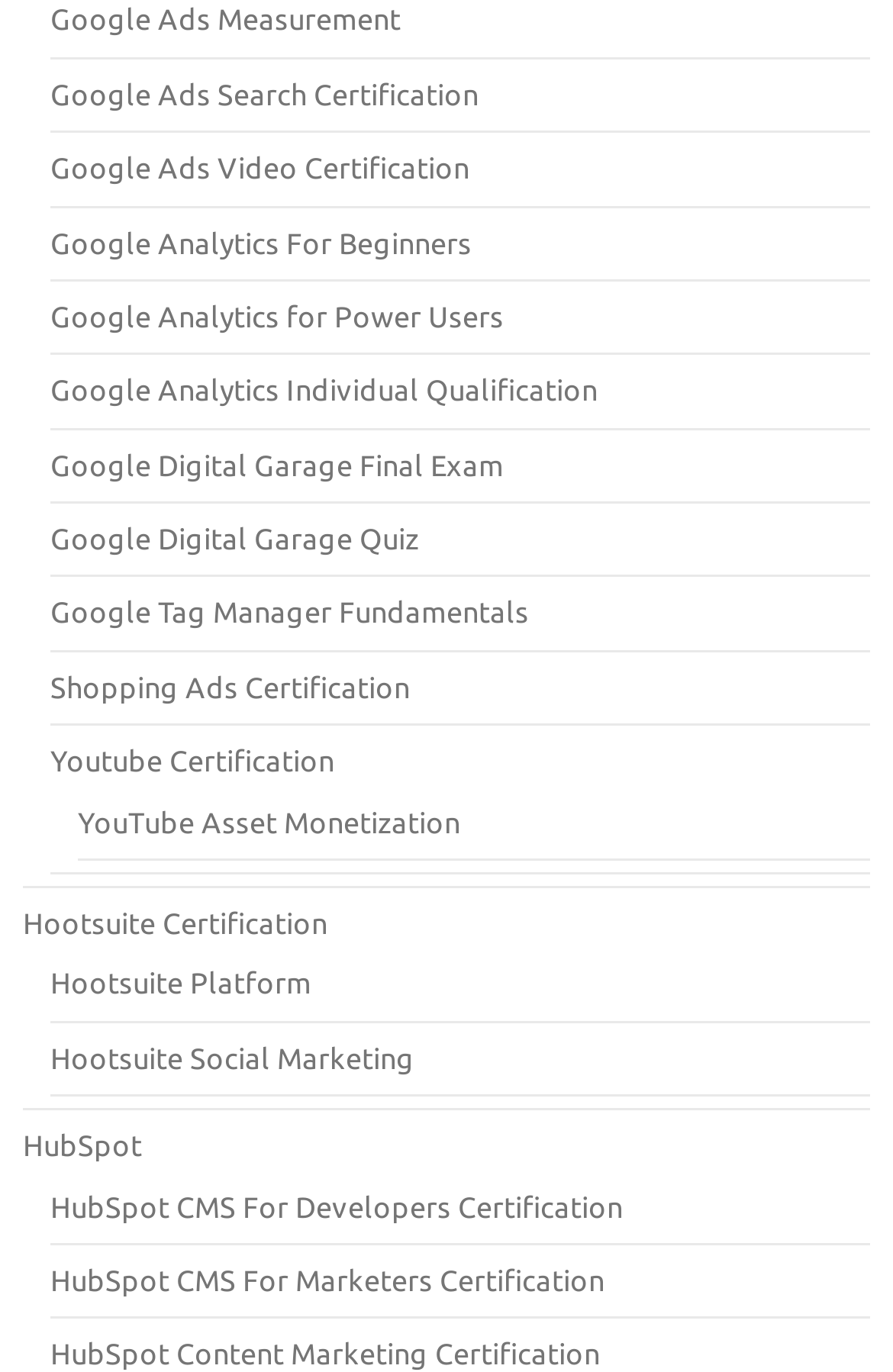Determine the bounding box coordinates for the area that should be clicked to carry out the following instruction: "Take Google Ads Measurement certification".

[0.056, 0.002, 0.449, 0.026]